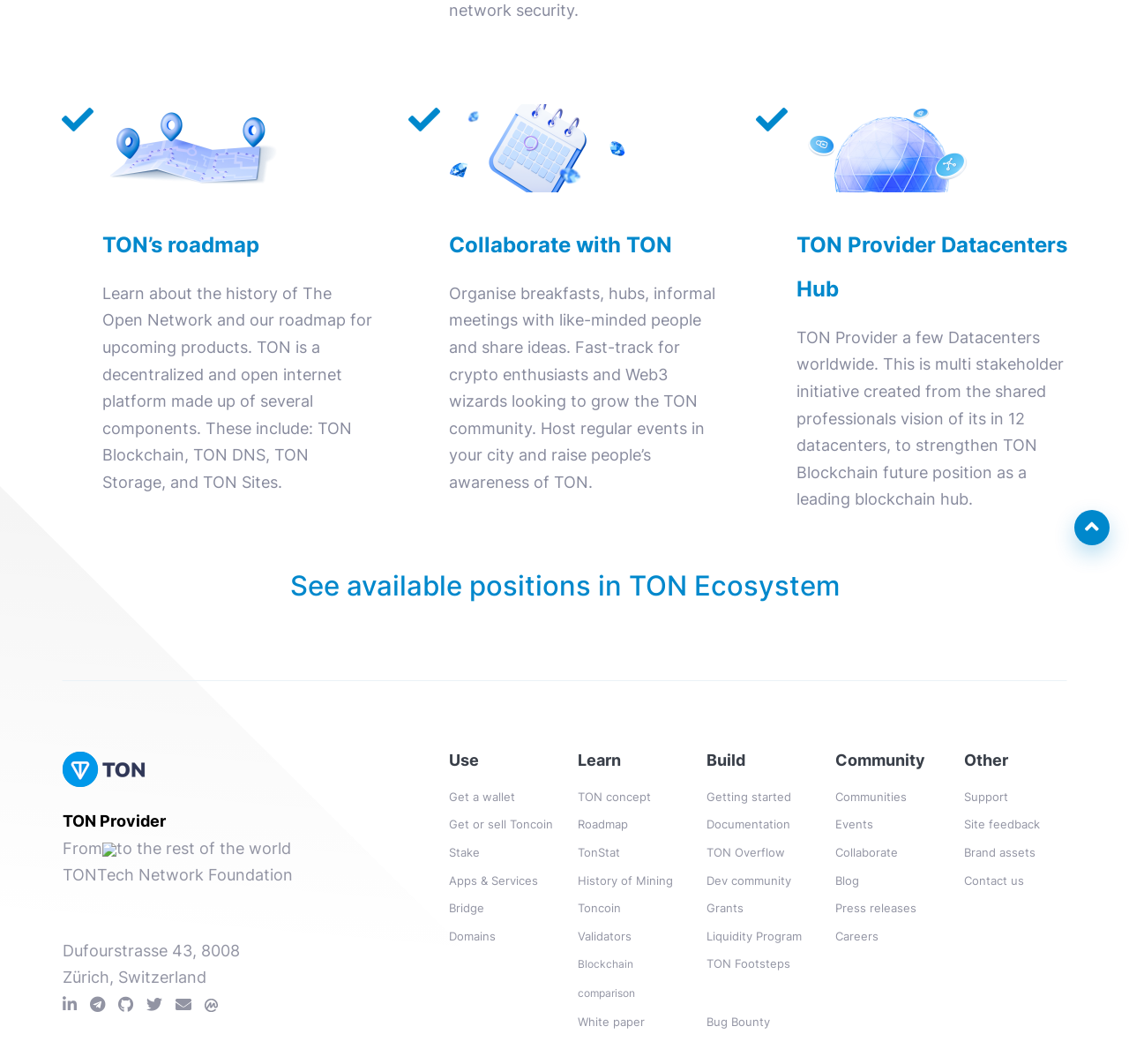Given the following UI element description: "Bridge", find the bounding box coordinates in the webpage screenshot.

[0.398, 0.847, 0.429, 0.86]